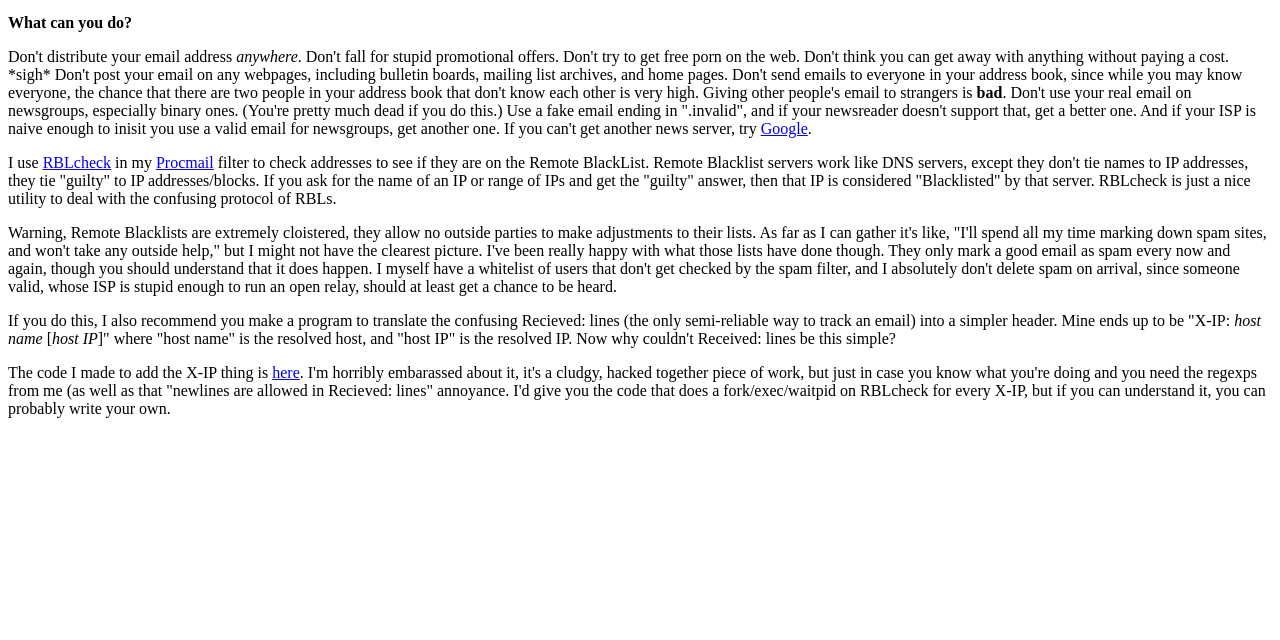Find the bounding box coordinates for the UI element whose description is: "Google". The coordinates should be four float numbers between 0 and 1, in the format [left, top, right, bottom].

[0.594, 0.188, 0.631, 0.214]